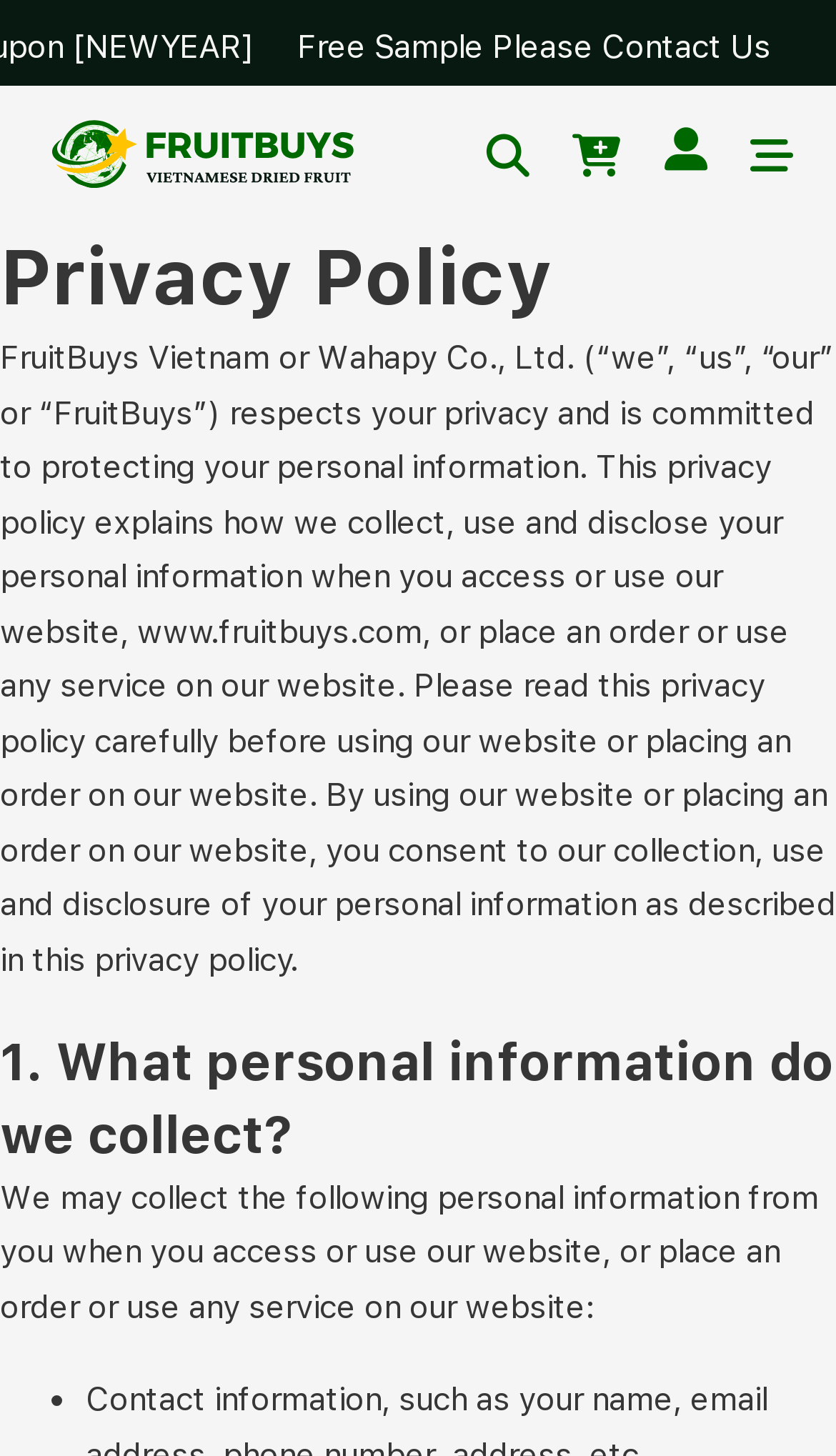Generate a detailed explanation of the webpage's features and information.

The webpage is about the privacy policy of FruitBuys Vietnam. At the top left, there is a link to FruitBuys Vietnam accompanied by an image with the same name. On the top right, there is a navigation menu labeled "Menu" with an "Open" button. Next to the menu, there is a link to toggle the mini cart and another link with an icon.

Below the top section, there is a heading that reads "Privacy Policy". Underneath, there is a paragraph of text that explains how FruitBuys Vietnam respects users' privacy and is committed to protecting their personal information. This paragraph also mentions that the privacy policy explains how the company collects, uses, and discloses personal information when users access or use their website.

There is a link to the website www.fruitbuys.com in the middle of the paragraph. The text continues below, explaining that users consent to the collection, use, and disclosure of their personal information by using the website or placing an order.

Further down, there is a heading that reads "1. What personal information do we collect?" followed by a paragraph of text that explains what personal information FruitBuys Vietnam may collect from users when they access or use their website, or place an order or use any service on their website. The paragraph is preceded by a bullet point marker.